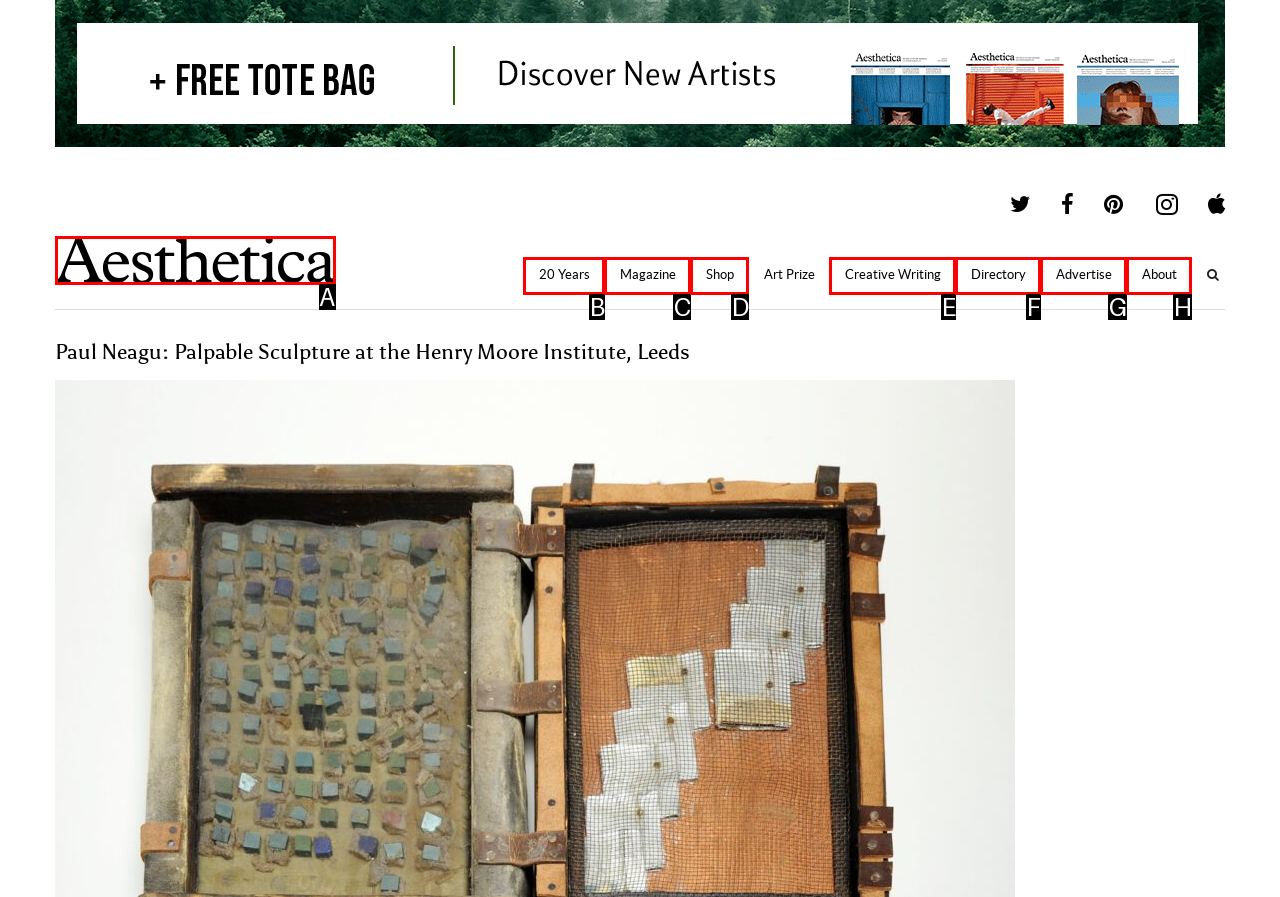Find the option that matches this description: Advertise
Provide the matching option's letter directly.

G